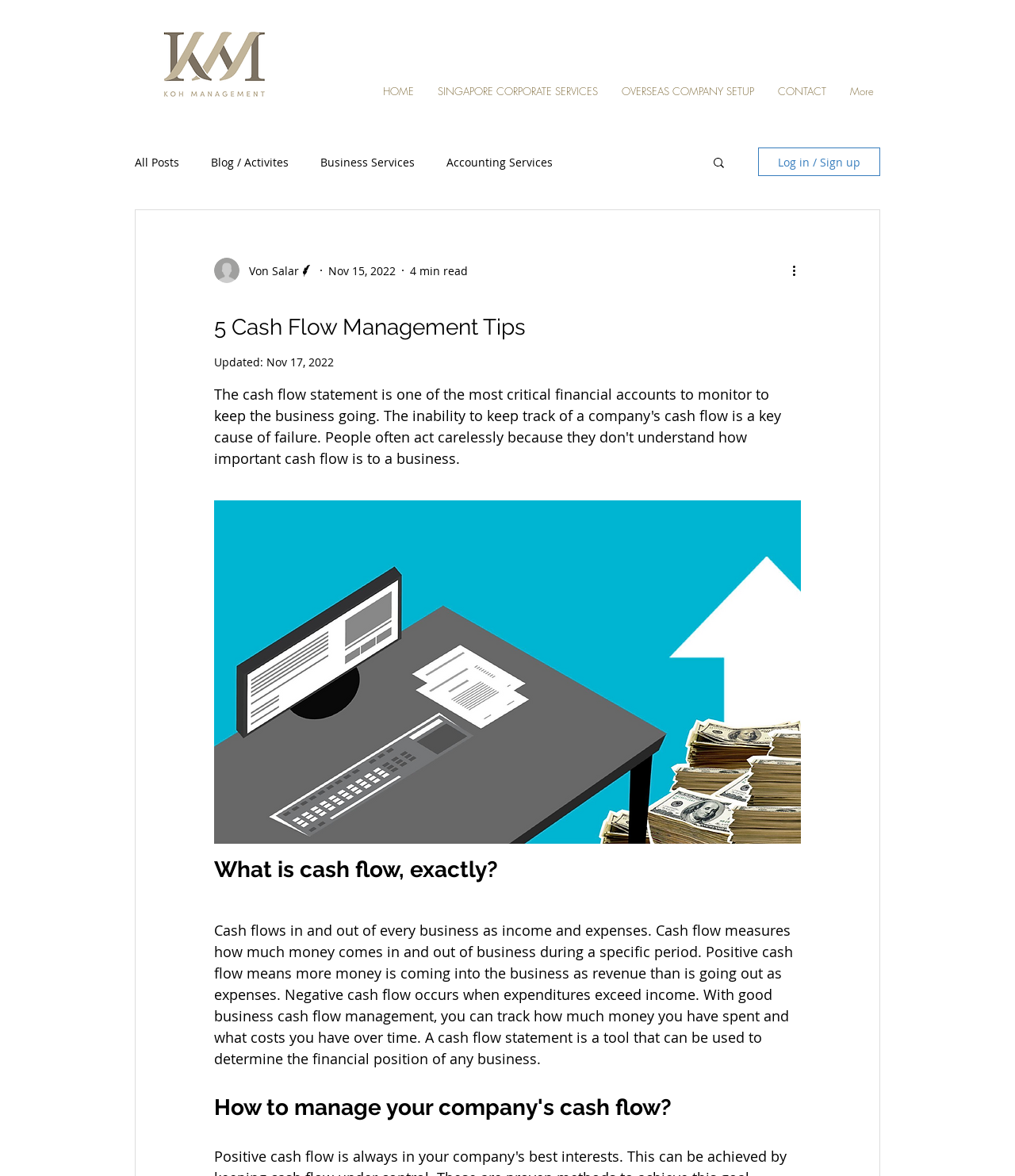Provide a brief response to the question using a single word or phrase: 
How many navigation links are in the 'Site' section?

4